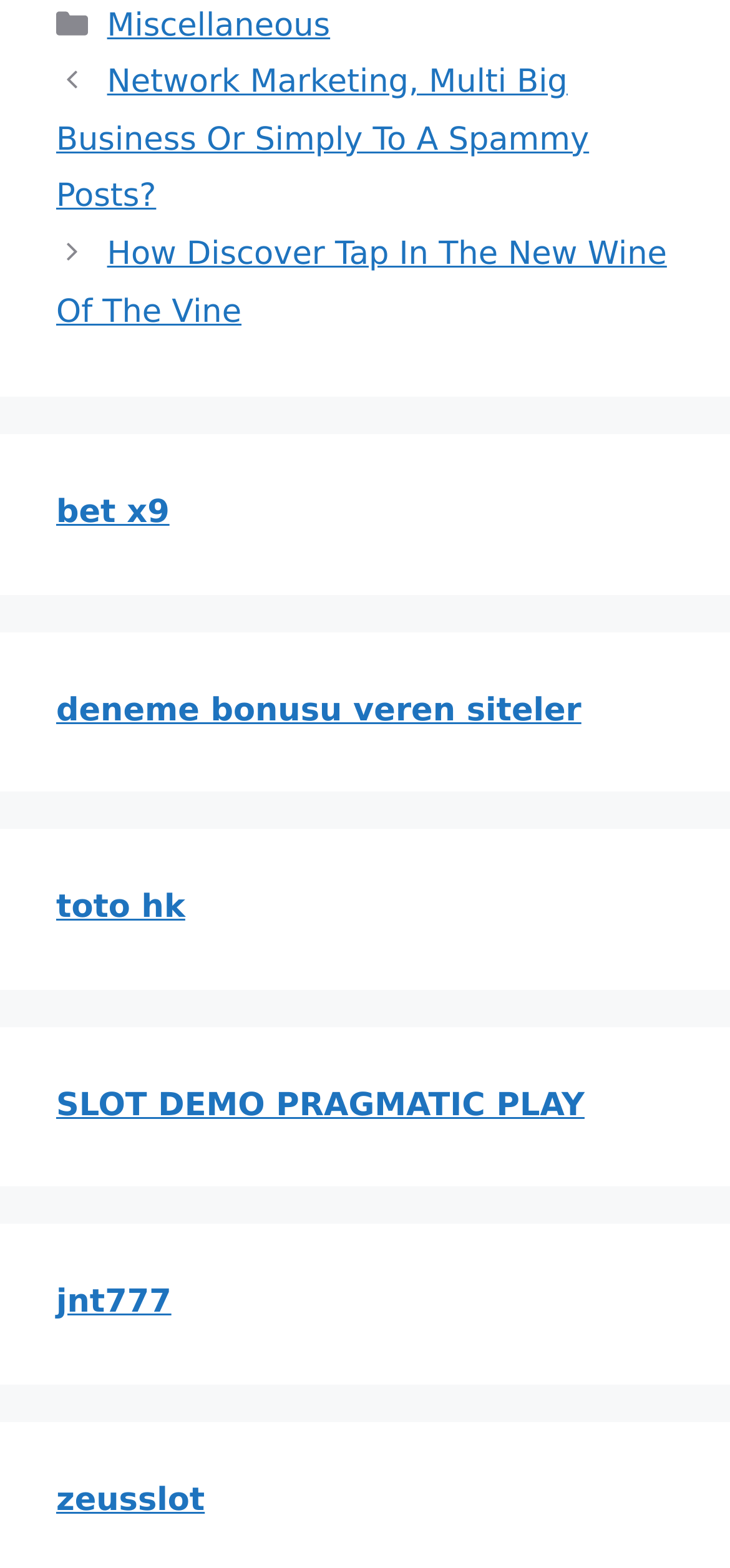Please identify the bounding box coordinates of the element's region that I should click in order to complete the following instruction: "Click on the 'Miscellaneous' category". The bounding box coordinates consist of four float numbers between 0 and 1, i.e., [left, top, right, bottom].

[0.147, 0.033, 0.452, 0.057]